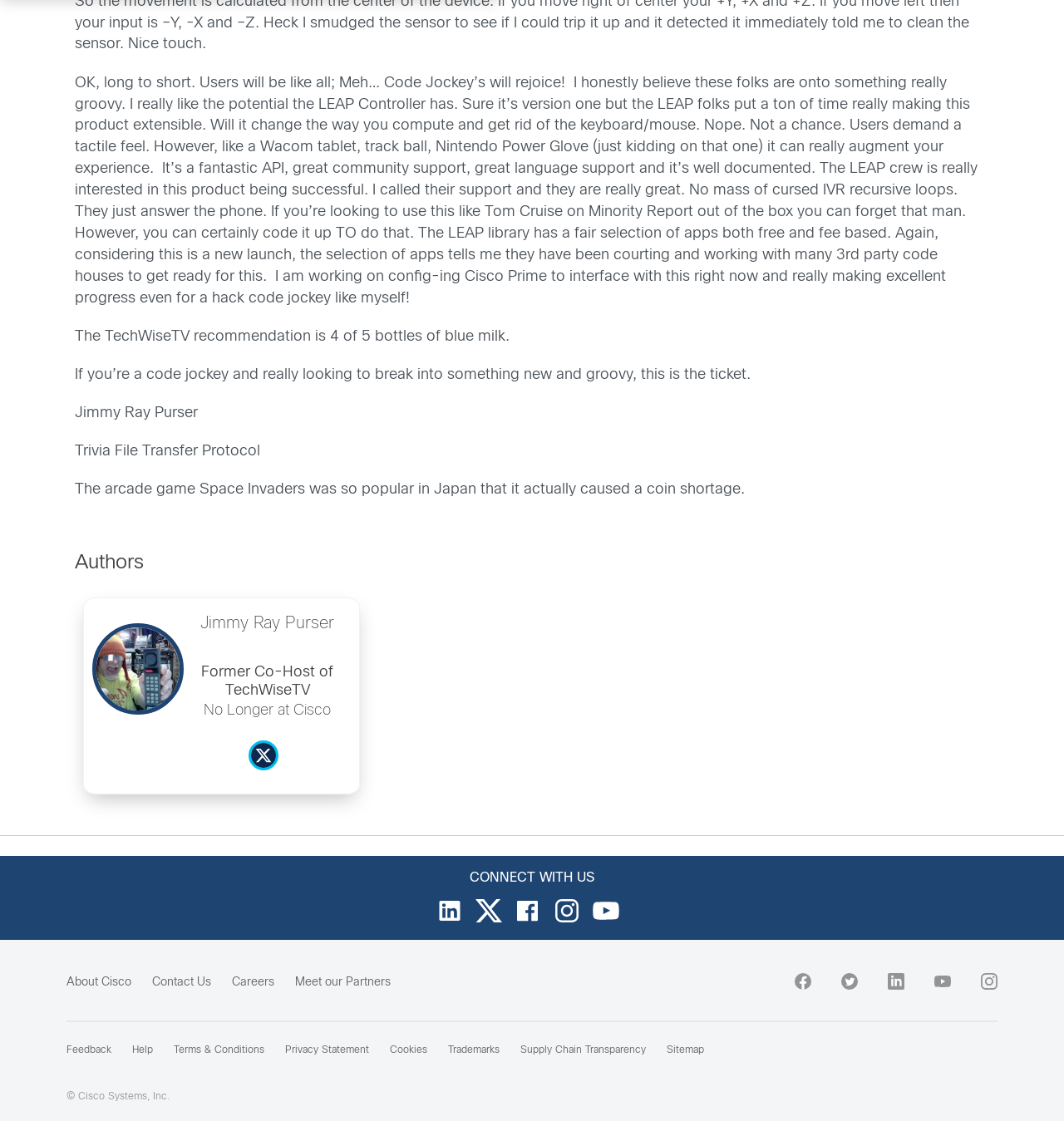Locate the bounding box coordinates of the element that should be clicked to execute the following instruction: "Check the TechWiseTV recommendation".

[0.07, 0.294, 0.479, 0.307]